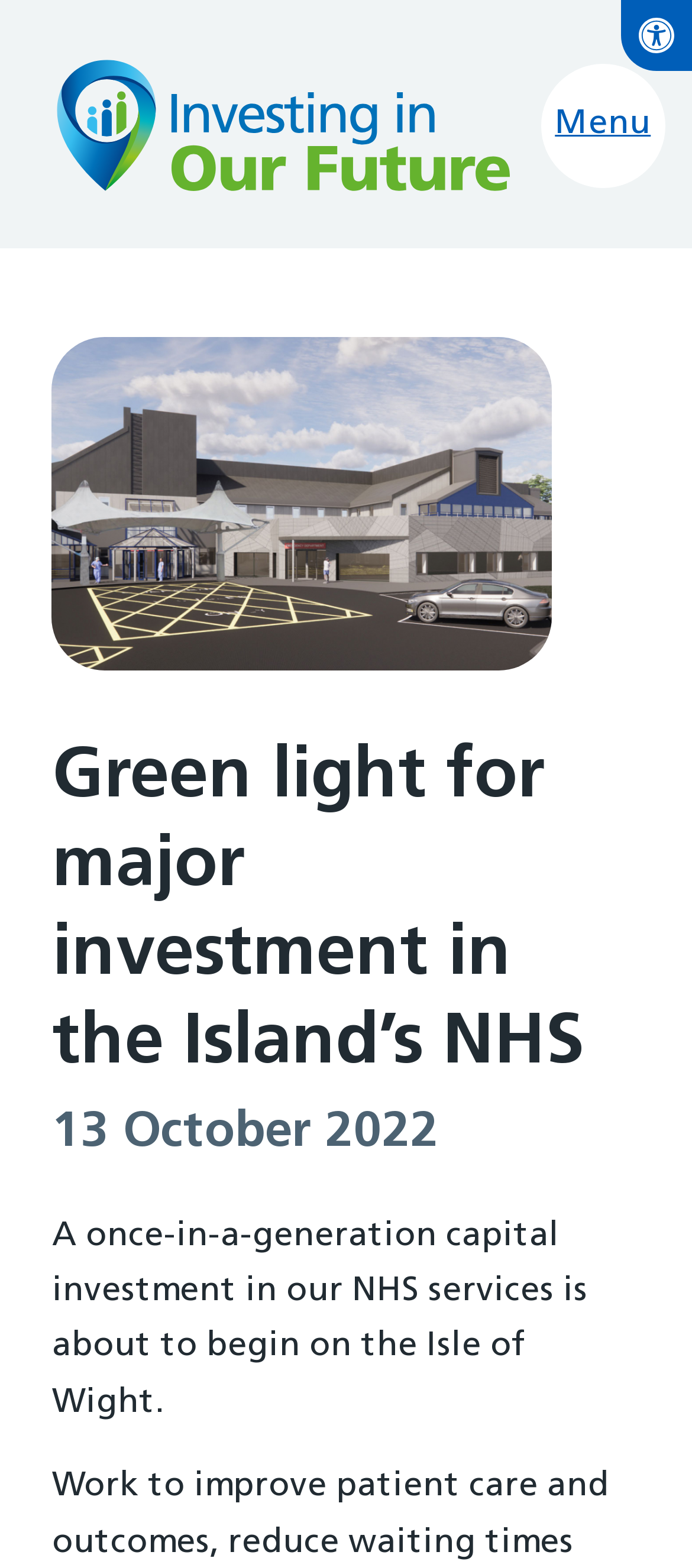What is the main image on the webpage?
Based on the image, give a one-word or short phrase answer.

main entrance